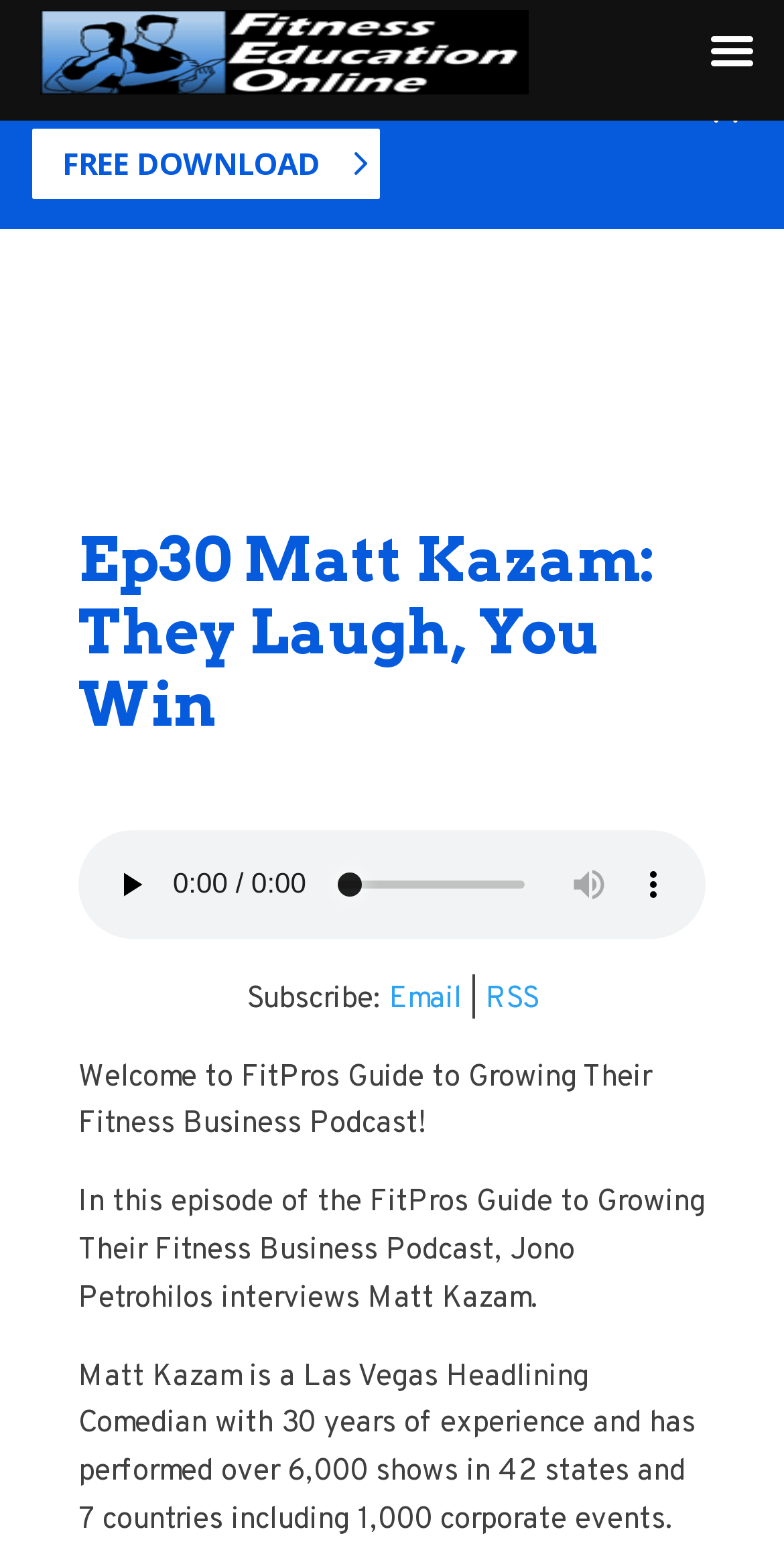Please give a short response to the question using one word or a phrase:
What is the purpose of the slider element?

audio time scrubber